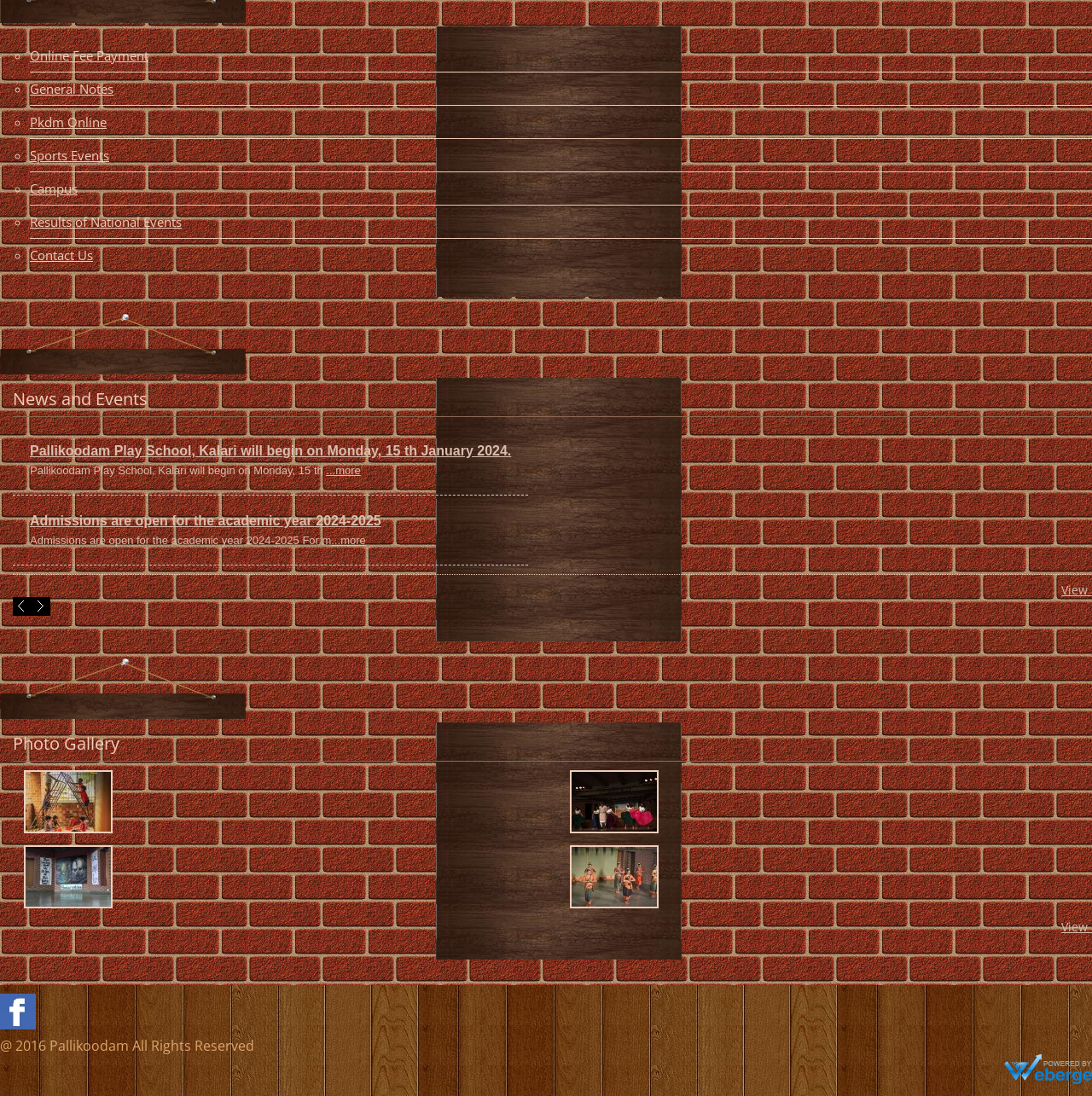Please identify the bounding box coordinates of the element that needs to be clicked to perform the following instruction: "View National Chess Championship".

[0.027, 0.532, 0.208, 0.546]